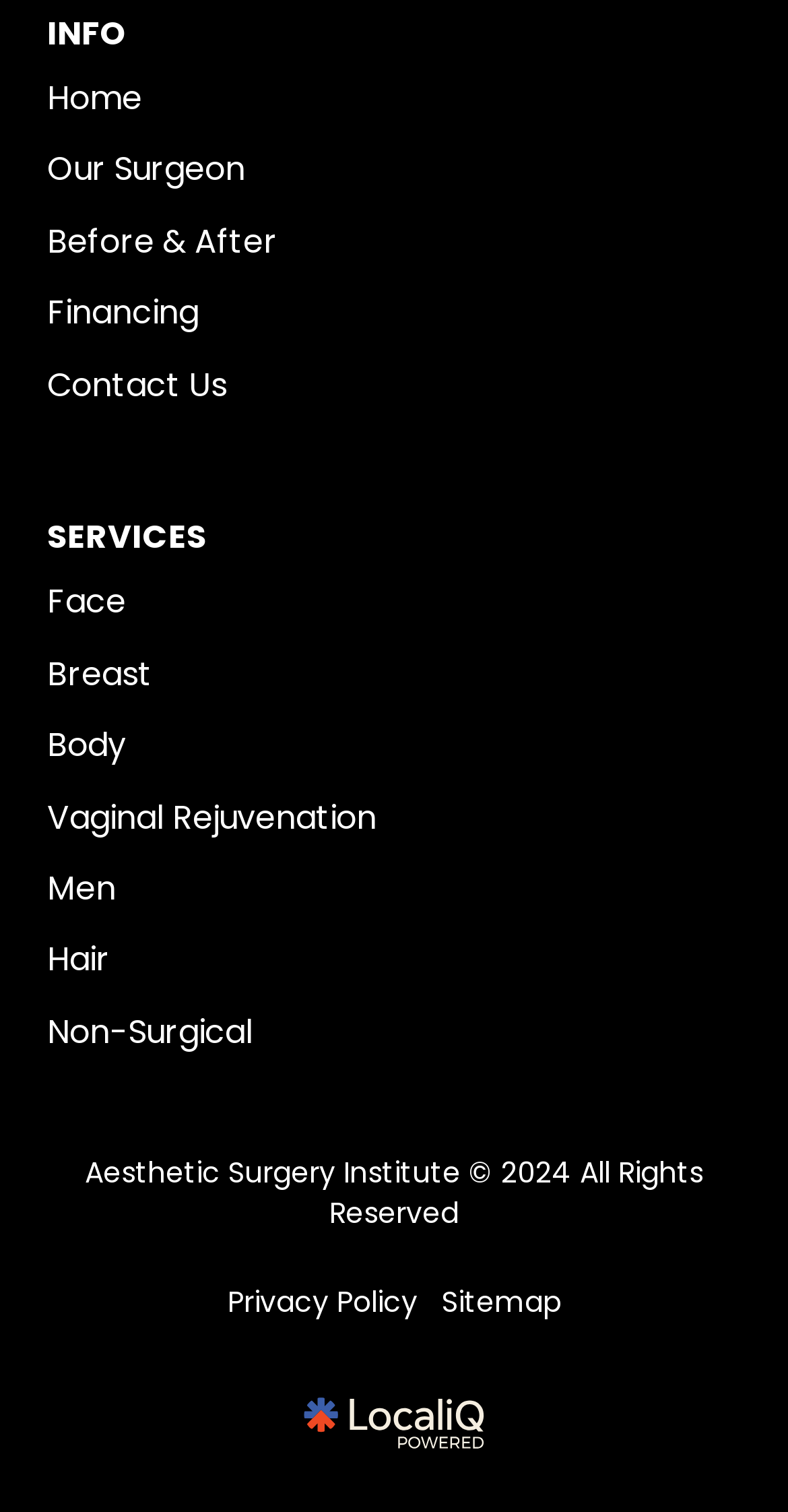How many links are under 'SERVICES'?
Refer to the image and provide a one-word or short phrase answer.

9